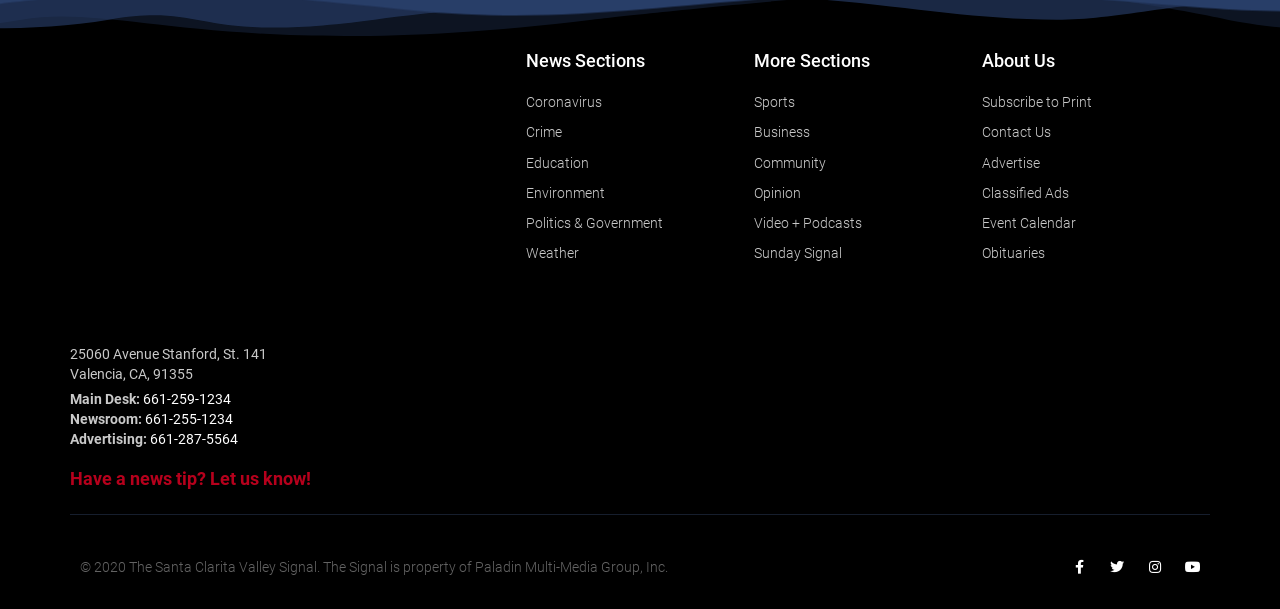What is the phone number for advertising?
Please craft a detailed and exhaustive response to the question.

I looked for the static text element that says 'Advertising:' and found the corresponding phone number, which is '661-287-5564'.